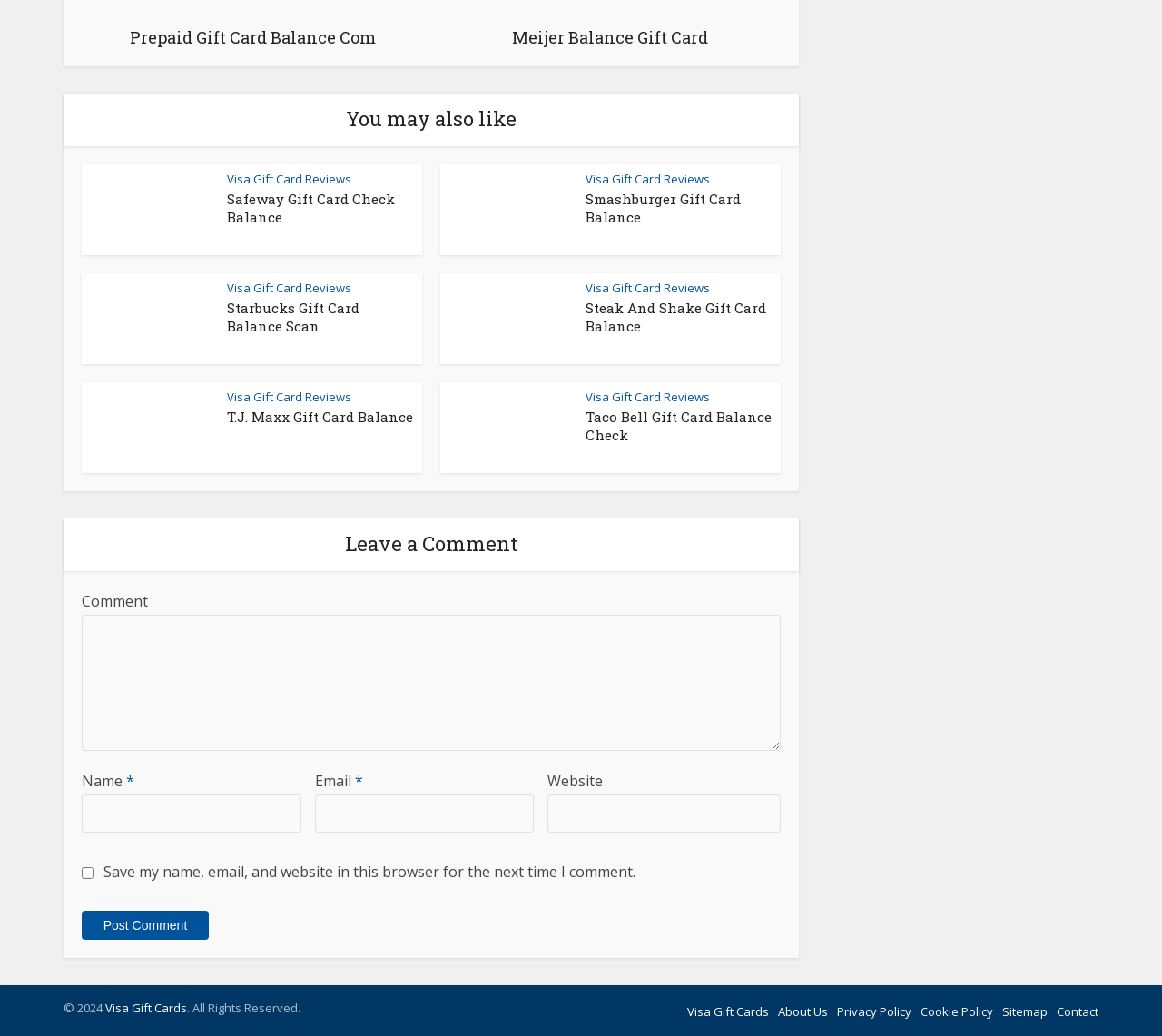Refer to the element description Sitemap and identify the corresponding bounding box in the screenshot. Format the coordinates as (top-left x, top-left y, bottom-right x, bottom-right y) with values in the range of 0 to 1.

[0.862, 0.969, 0.902, 0.985]